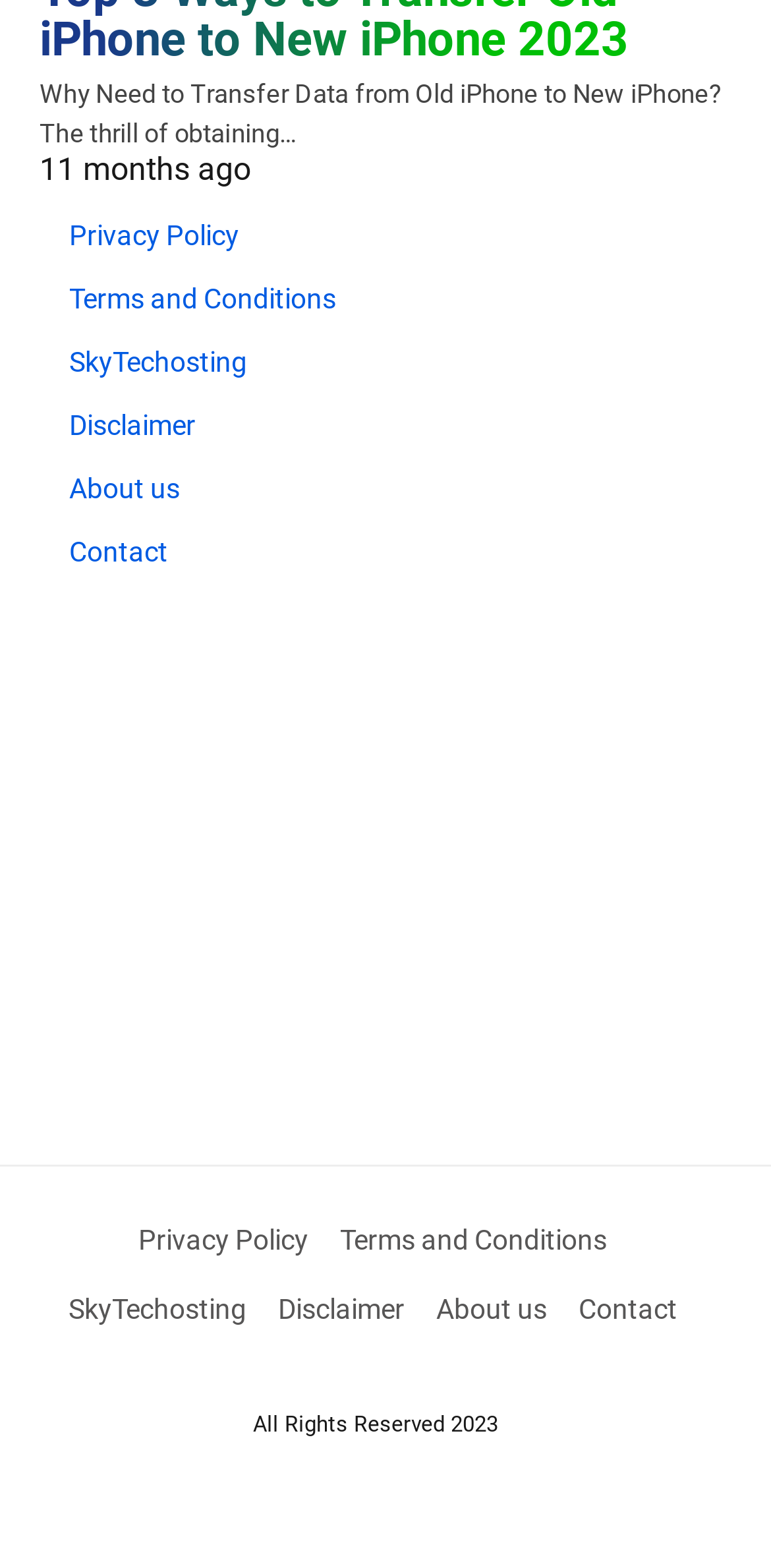Based on the image, please elaborate on the answer to the following question:
What is the copyright year of the webpage?

The copyright year can be found at the bottom of the webpage, where it says 'All Rights Reserved 2023'.